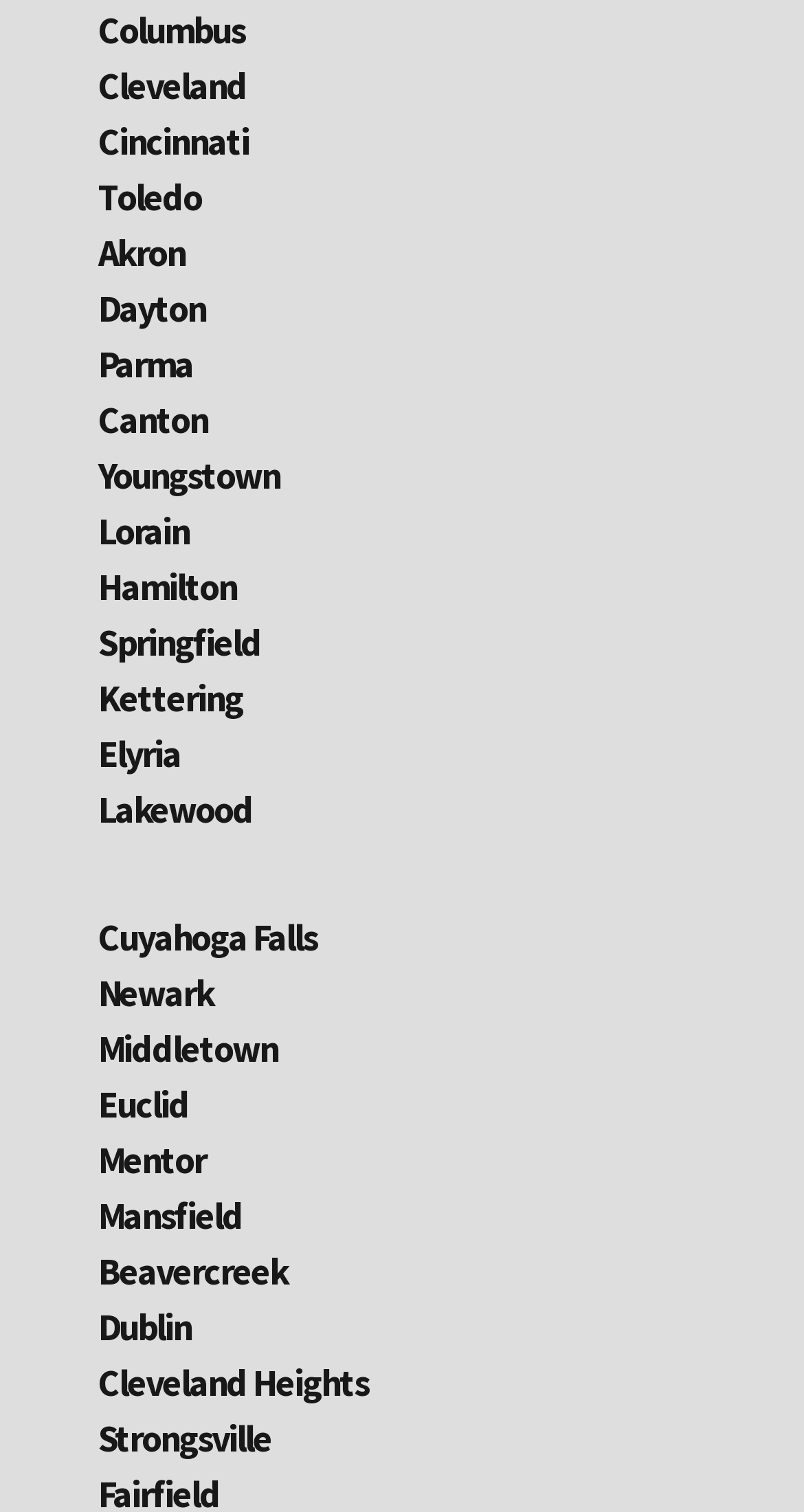Identify the bounding box coordinates of the section to be clicked to complete the task described by the following instruction: "Click on the RX Canada 24 link". The coordinates should be four float numbers between 0 and 1, formatted as [left, top, right, bottom].

None